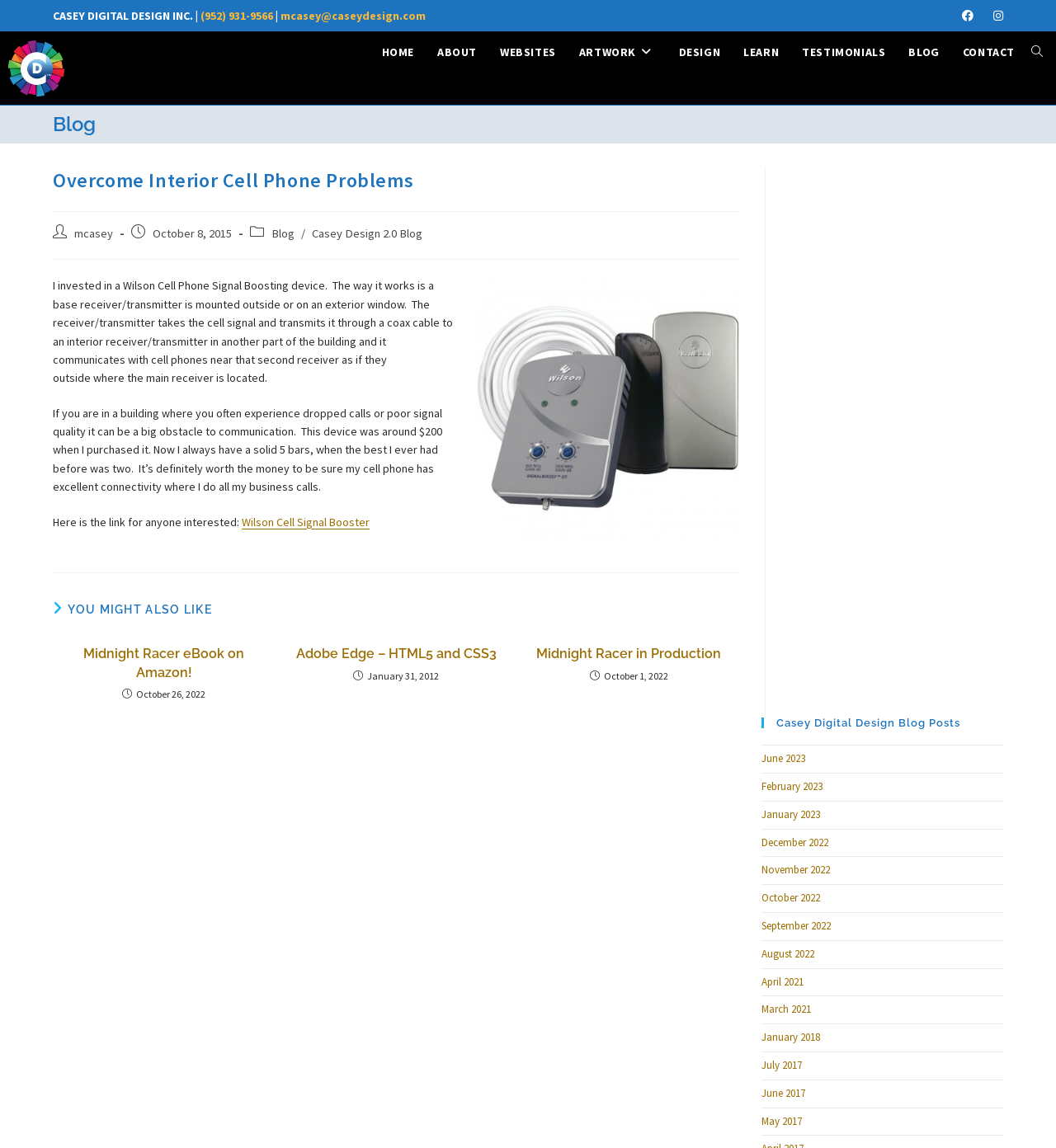Please provide a short answer using a single word or phrase for the question:
What is the name of the device mentioned in the blog post?

Wilson Cell Phone Signal Boosting device